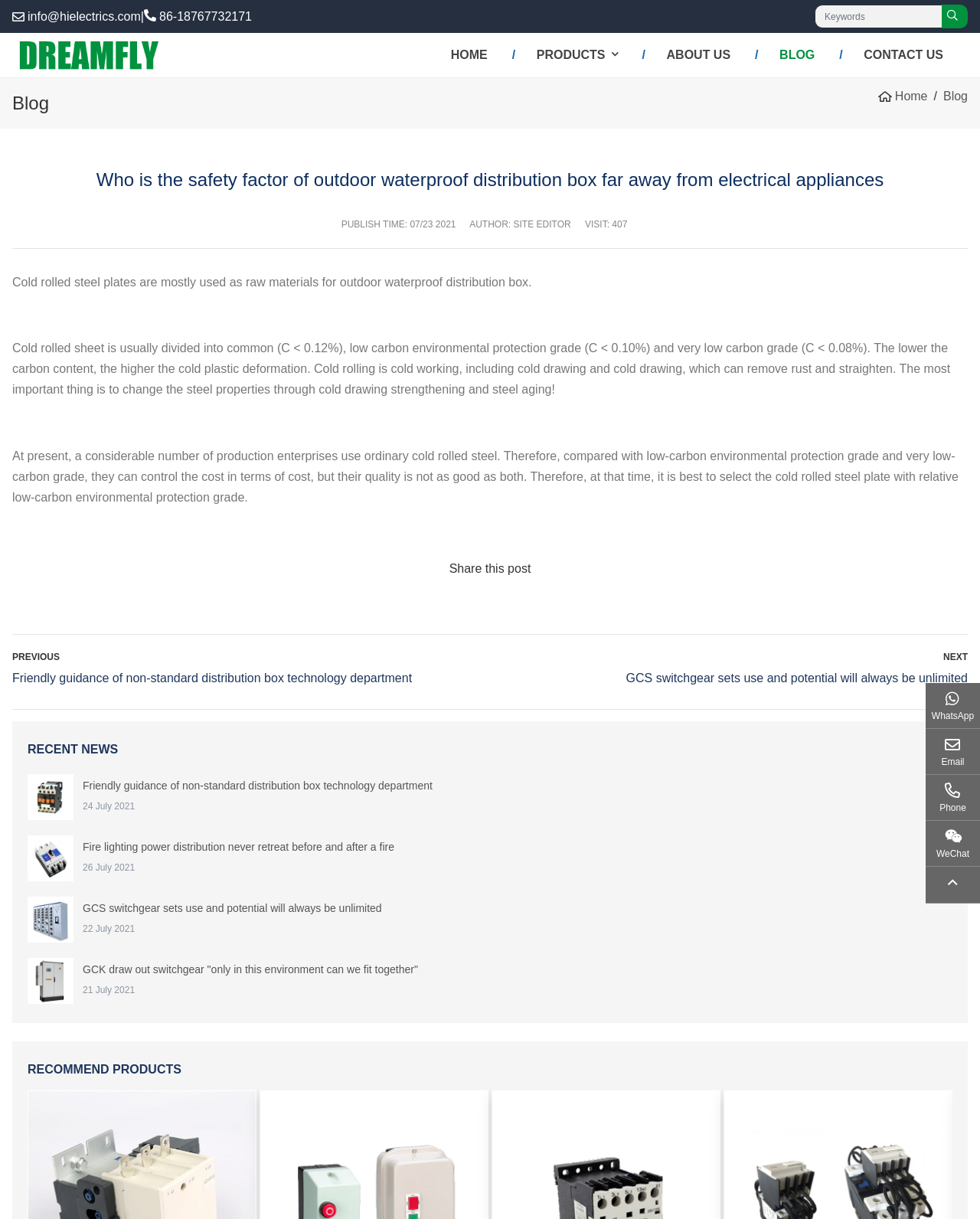Specify the bounding box coordinates of the area to click in order to follow the given instruction: "search for keywords."

[0.831, 0.004, 0.961, 0.023]